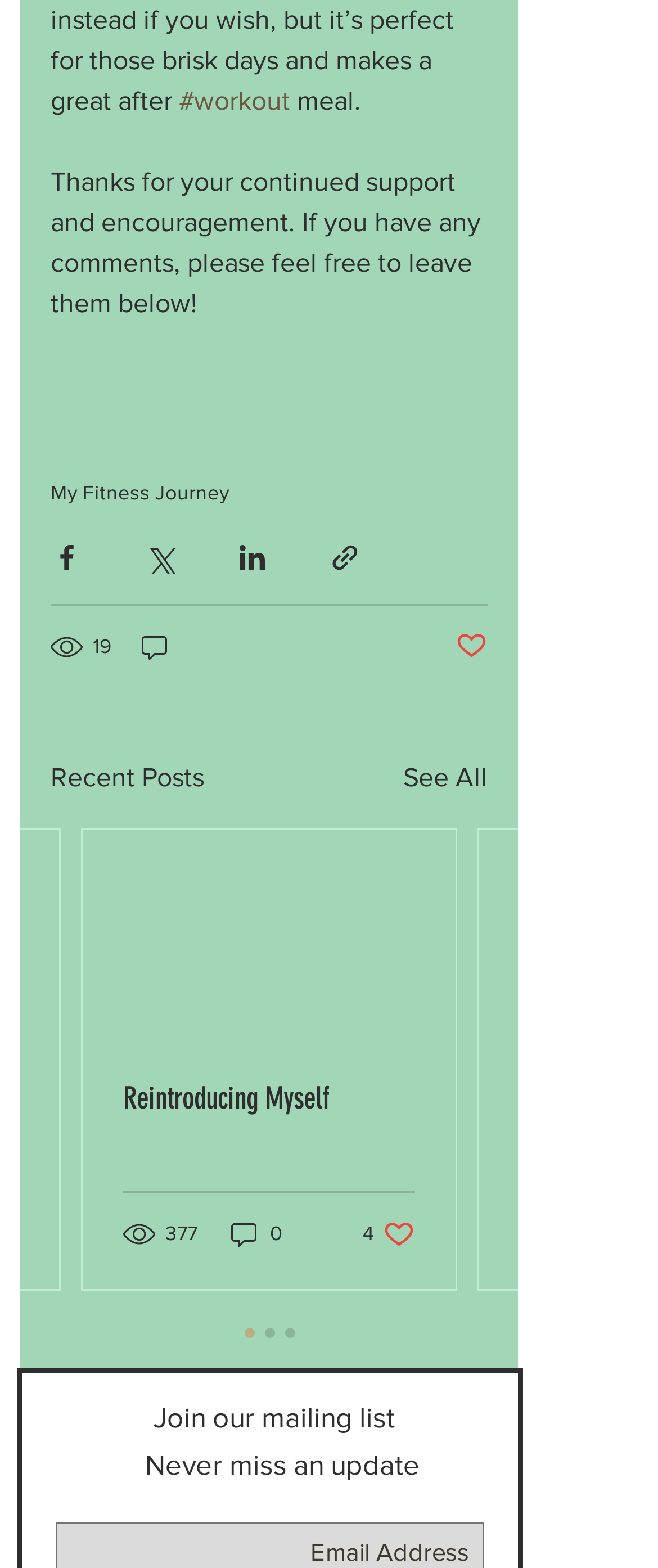Determine the bounding box coordinates of the section to be clicked to follow the instruction: "Click on the 'My Fitness Journey' link". The coordinates should be given as four float numbers between 0 and 1, formatted as [left, top, right, bottom].

[0.077, 0.307, 0.349, 0.322]